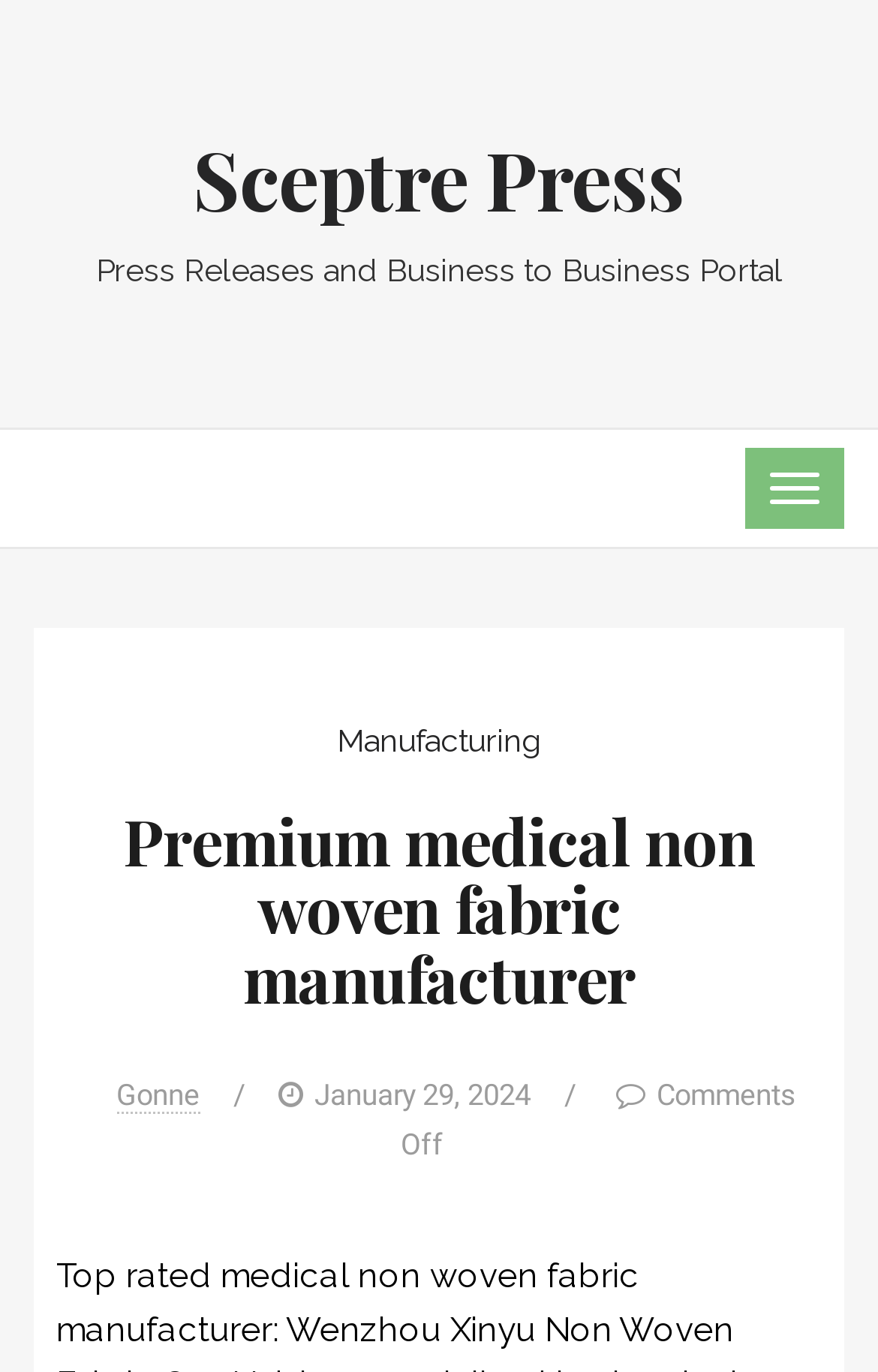What is the purpose of the 'TOGGLE NAVIGATION' button?
Please answer the question as detailed as possible based on the image.

The 'TOGGLE NAVIGATION' button is likely used to show or hide the navigation menu, allowing users to access different sections of the website.